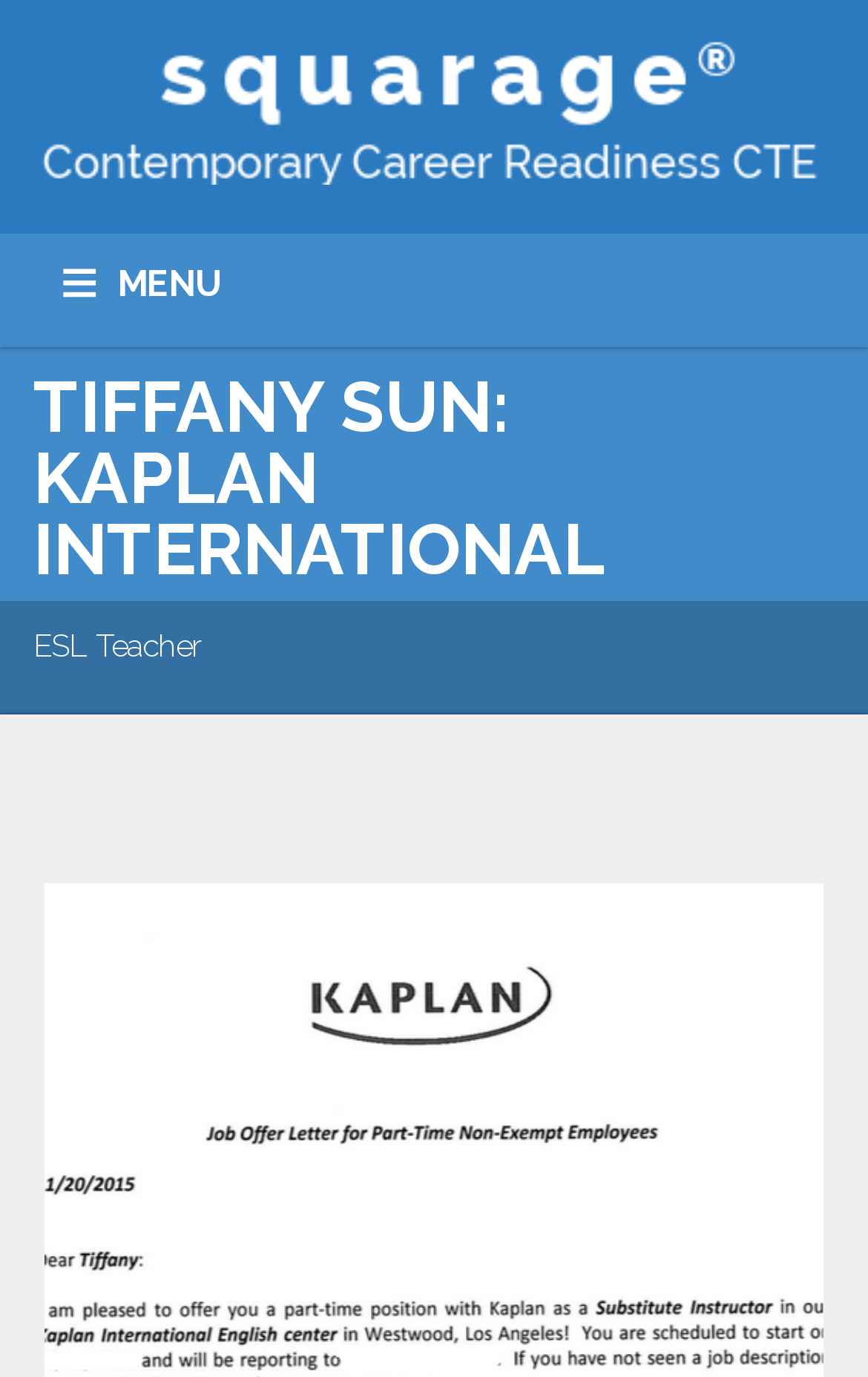What is the name of the organization?
Refer to the screenshot and answer in one word or phrase.

Kaplan International